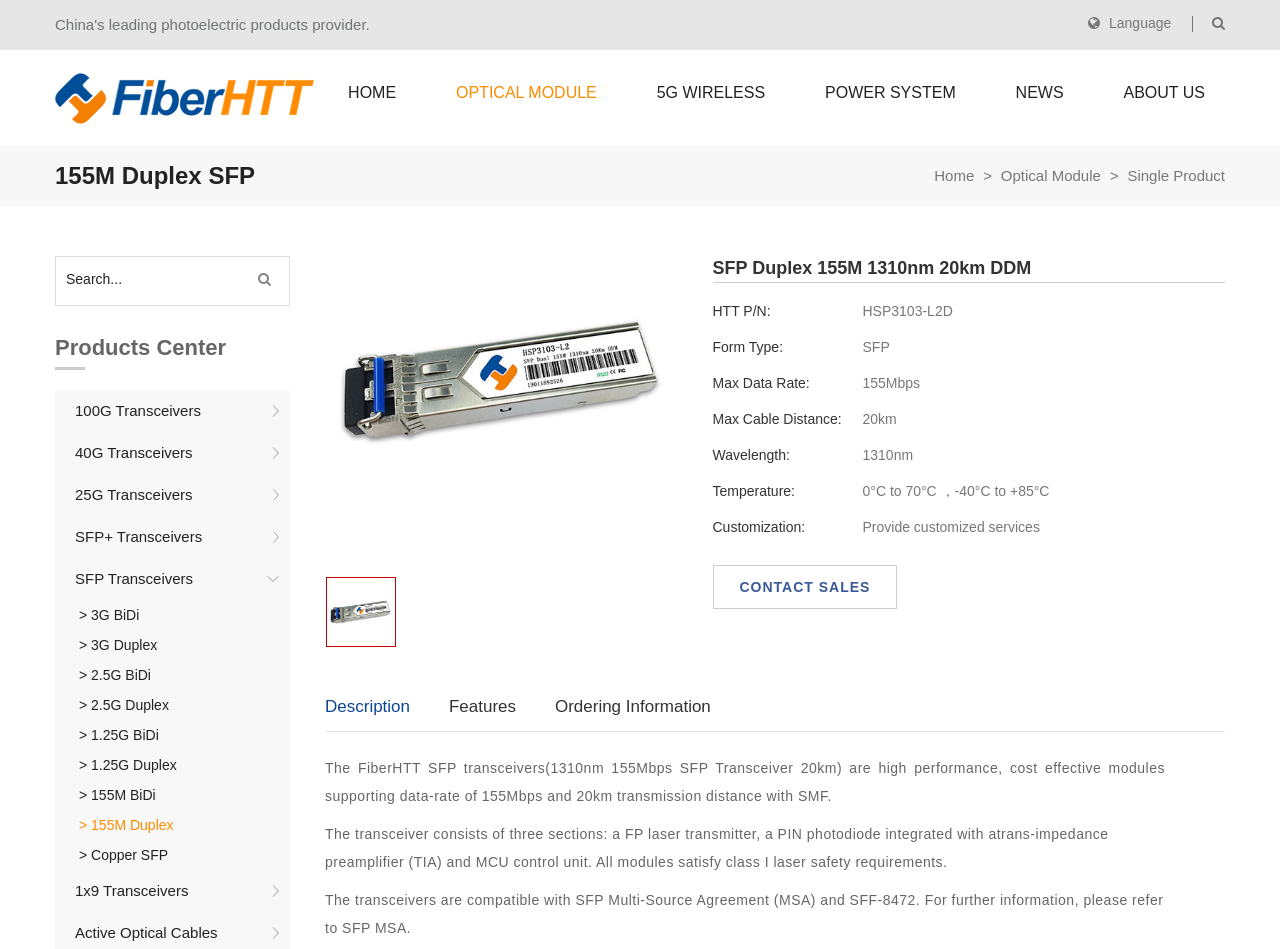Determine the bounding box coordinates of the area to click in order to meet this instruction: "Search for products".

[0.044, 0.271, 0.226, 0.318]